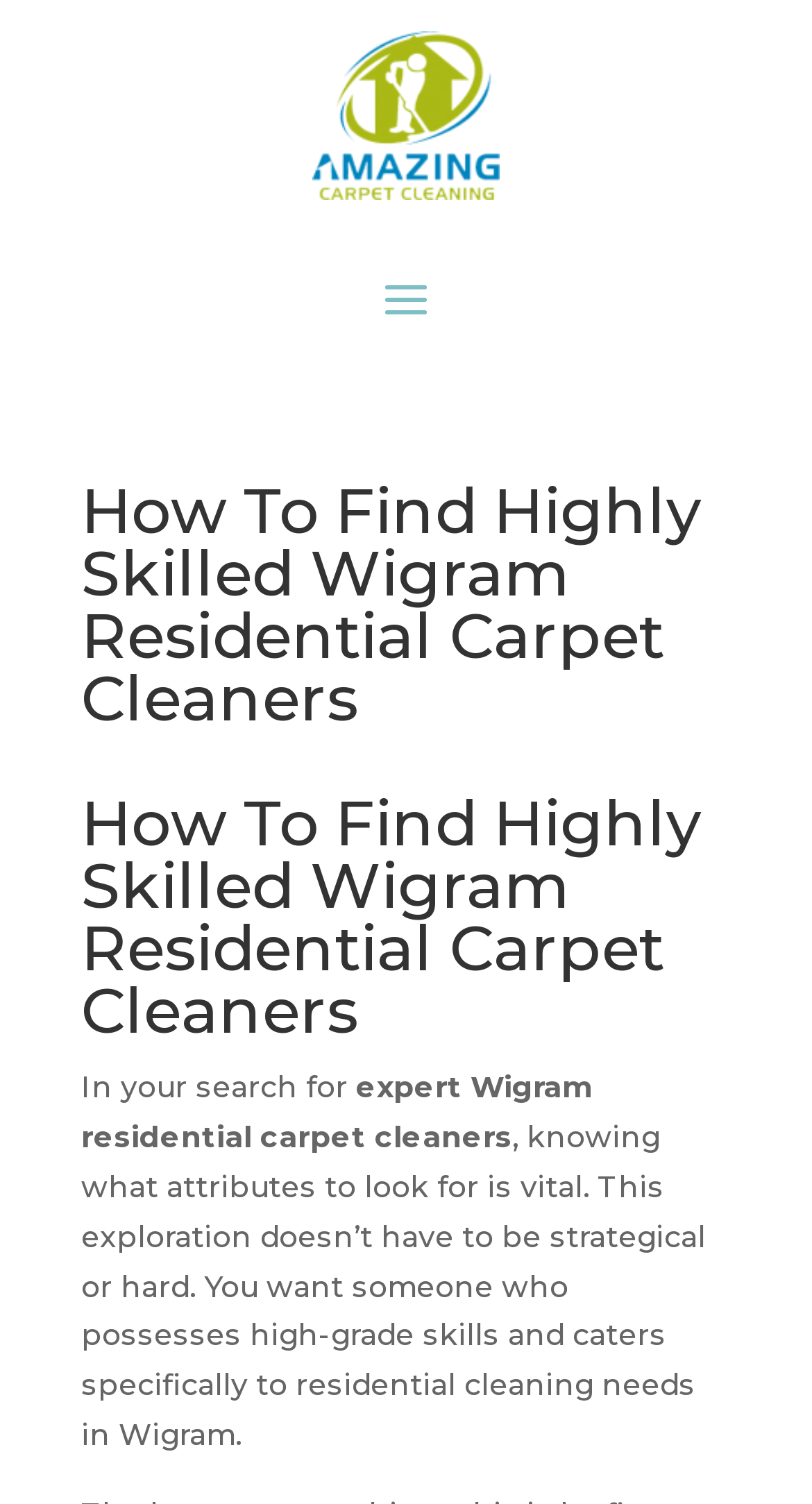Please give a succinct answer to the question in one word or phrase:
What is the purpose of knowing attributes in carpet cleaning?

To find skilled cleaners